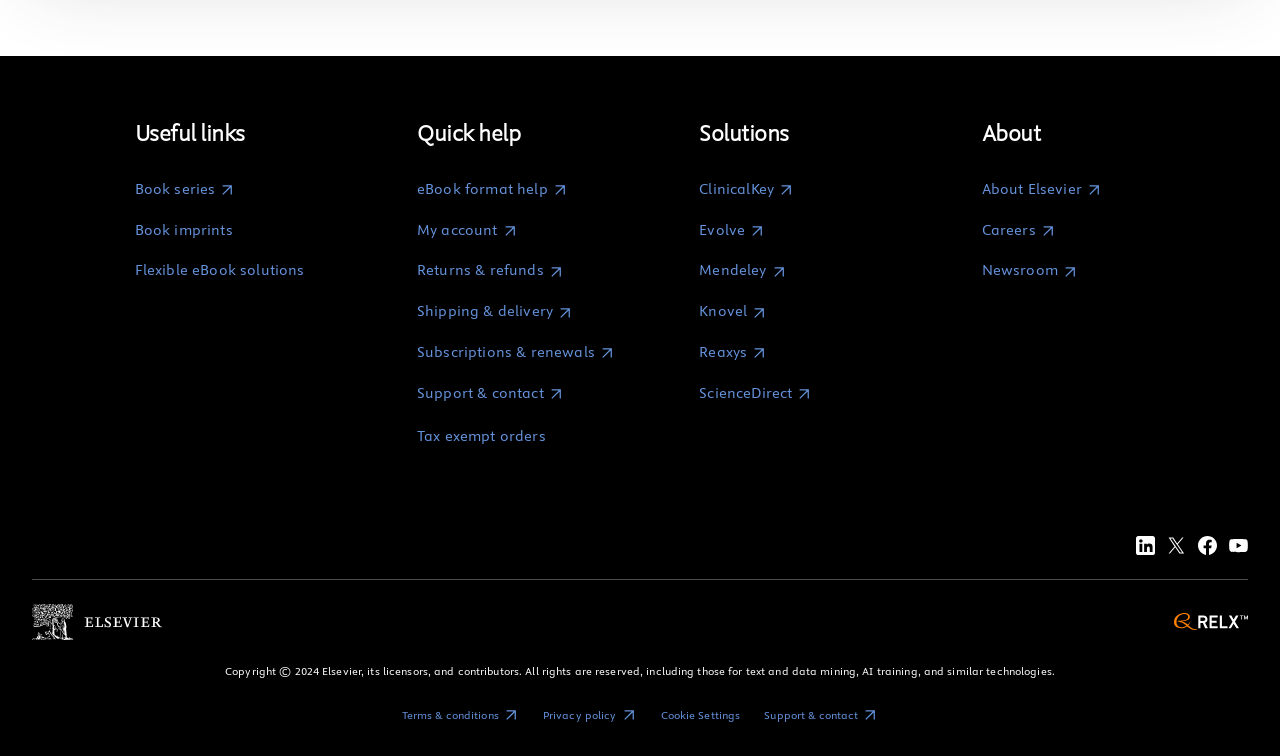Please provide a brief answer to the following inquiry using a single word or phrase:
What is the copyright information at the bottom of the page?

Copyright 2024 Elsevier